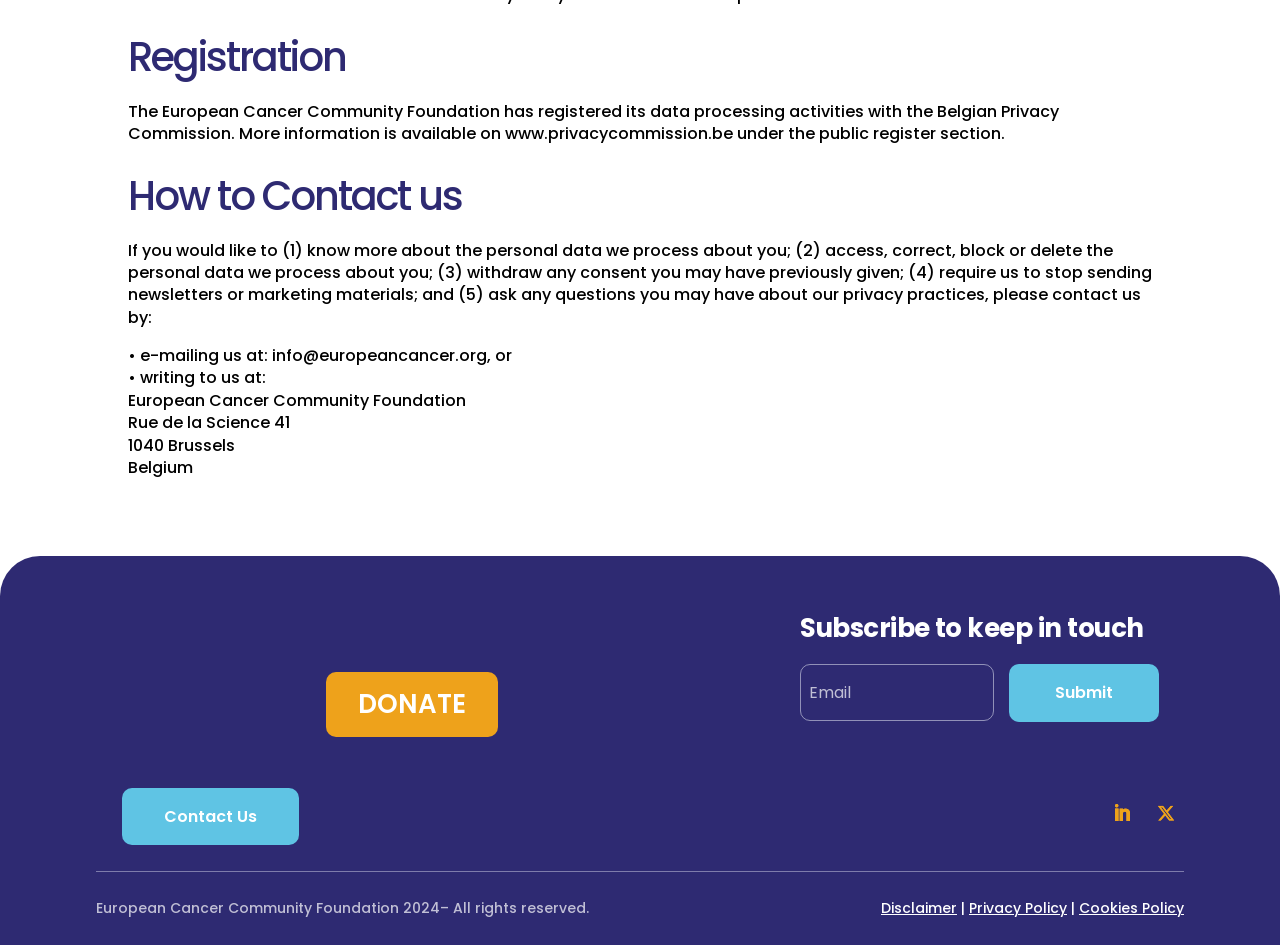Find and indicate the bounding box coordinates of the region you should select to follow the given instruction: "Enter email address in the textbox".

[0.625, 0.703, 0.777, 0.763]